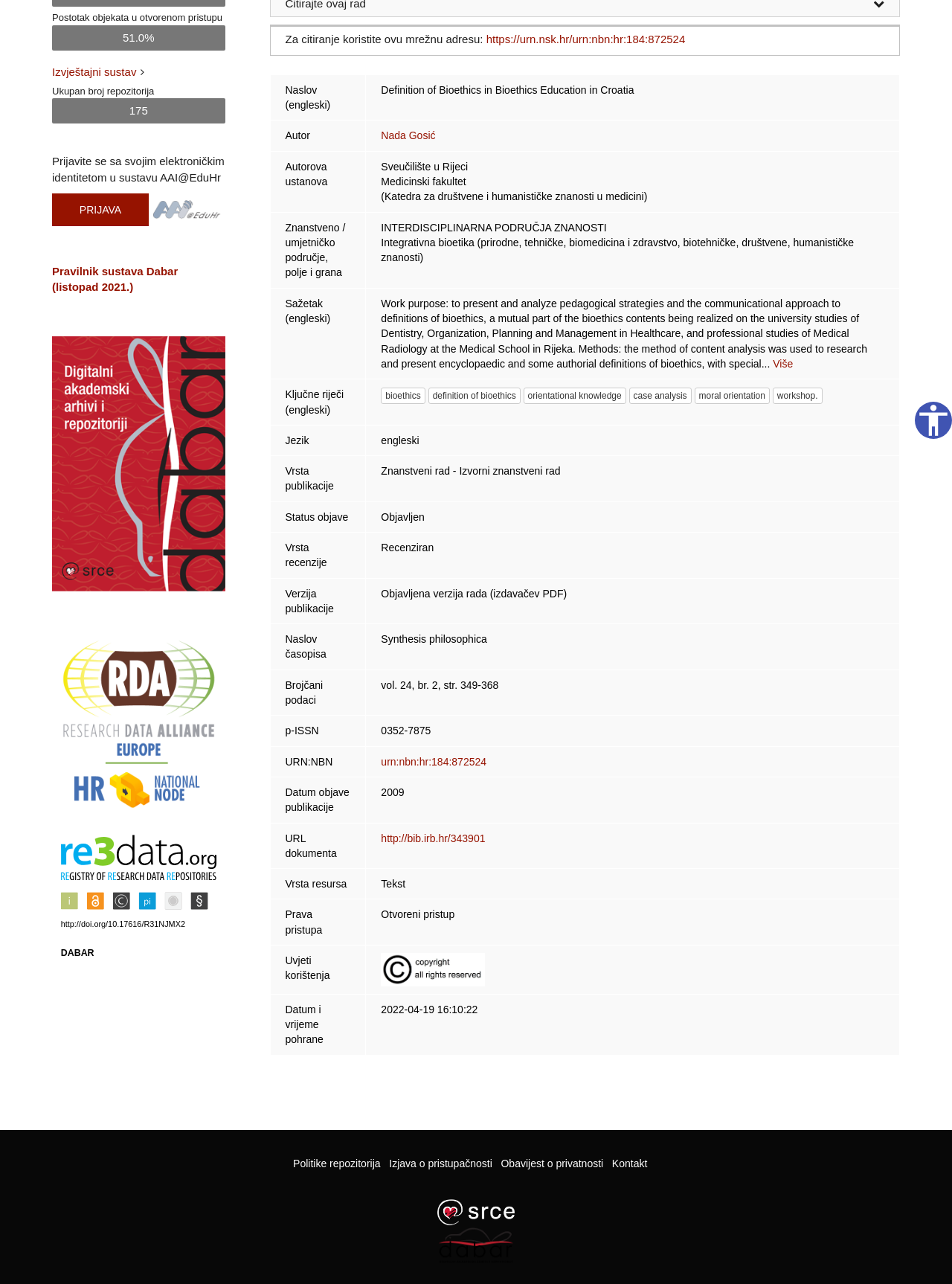Using the element description Izjava o pristupačnosti, predict the bounding box coordinates for the UI element. Provide the coordinates in (top-left x, top-left y, bottom-right x, bottom-right y) format with values ranging from 0 to 1.

[0.409, 0.901, 0.517, 0.91]